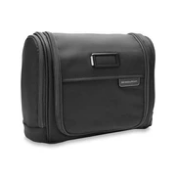What is the purpose of the hook in the design?
Using the information presented in the image, please offer a detailed response to the question.

According to the caption, the hook is 'integrated into the design, allowing for easy hanging during use', implying that the hook serves the purpose of facilitating easy hanging of the toiletry bag.